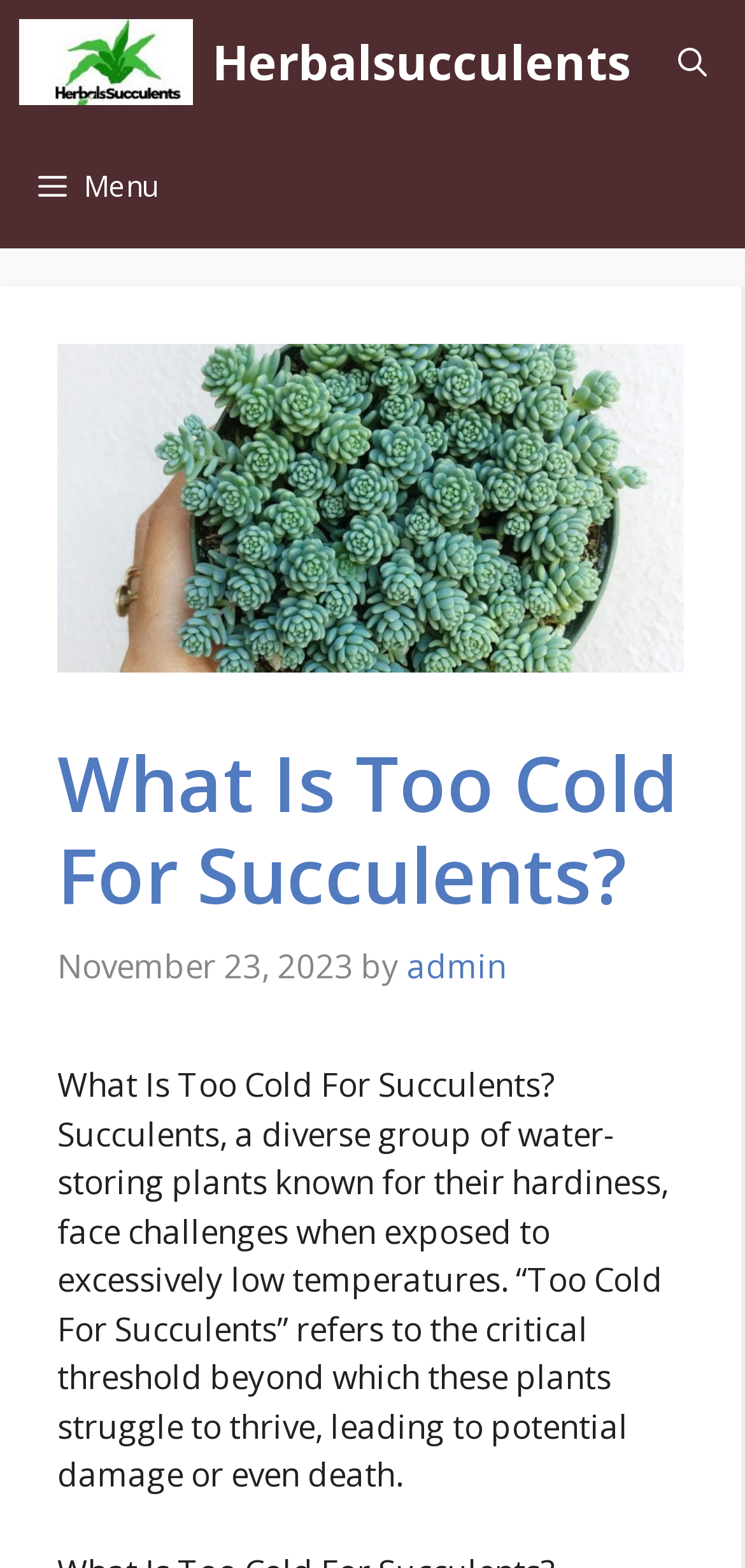Determine the bounding box coordinates for the HTML element mentioned in the following description: "Menu". The coordinates should be a list of four floats ranging from 0 to 1, represented as [left, top, right, bottom].

[0.0, 0.079, 0.262, 0.158]